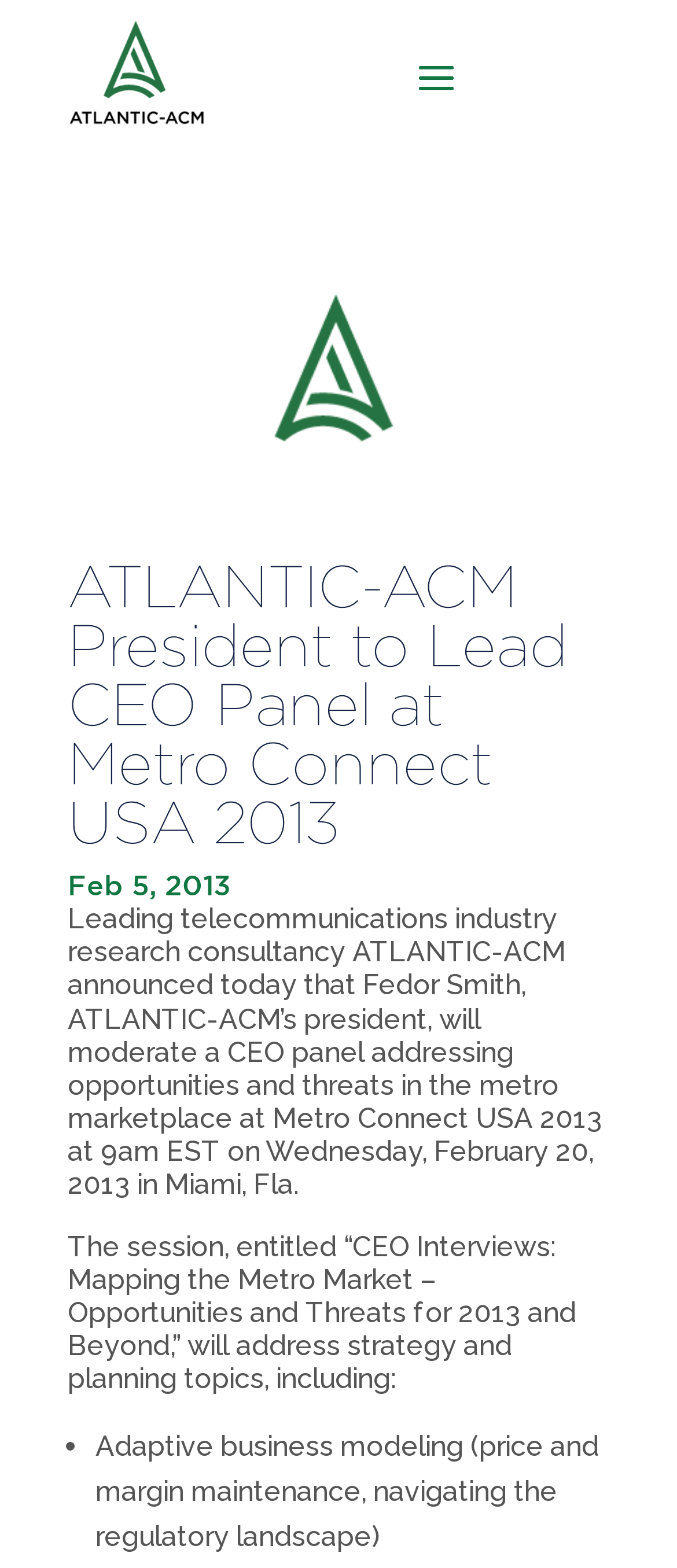Provide a thorough summary of the webpage.

The webpage appears to be a news article or press release about an event. At the top, there is a link, and to its right, a prominent image takes up a significant portion of the page. Below the image, a large heading reads "ATLANTIC-ACM President to Lead CEO Panel at Metro Connect USA 2013". 

Directly below the heading, the date "Feb 5, 2013" is displayed. Following this, a paragraph of text explains that Fedor Smith, the president of ATLANTIC-ACM, will moderate a CEO panel discussing opportunities and threats in the metro marketplace at Metro Connect USA 2013. The text also provides details about the event, including the date, time, and location.

Below this paragraph, another paragraph introduces the topic of the CEO panel, "CEO Interviews: Mapping the Metro Market – Opportunities and Threats for 2013 and Beyond". This panel will address strategy and planning topics. 

A bullet point list then appears, with the first item being "Adaptive business modeling (price and margin maintenance, navigating the regulatory landscape)".